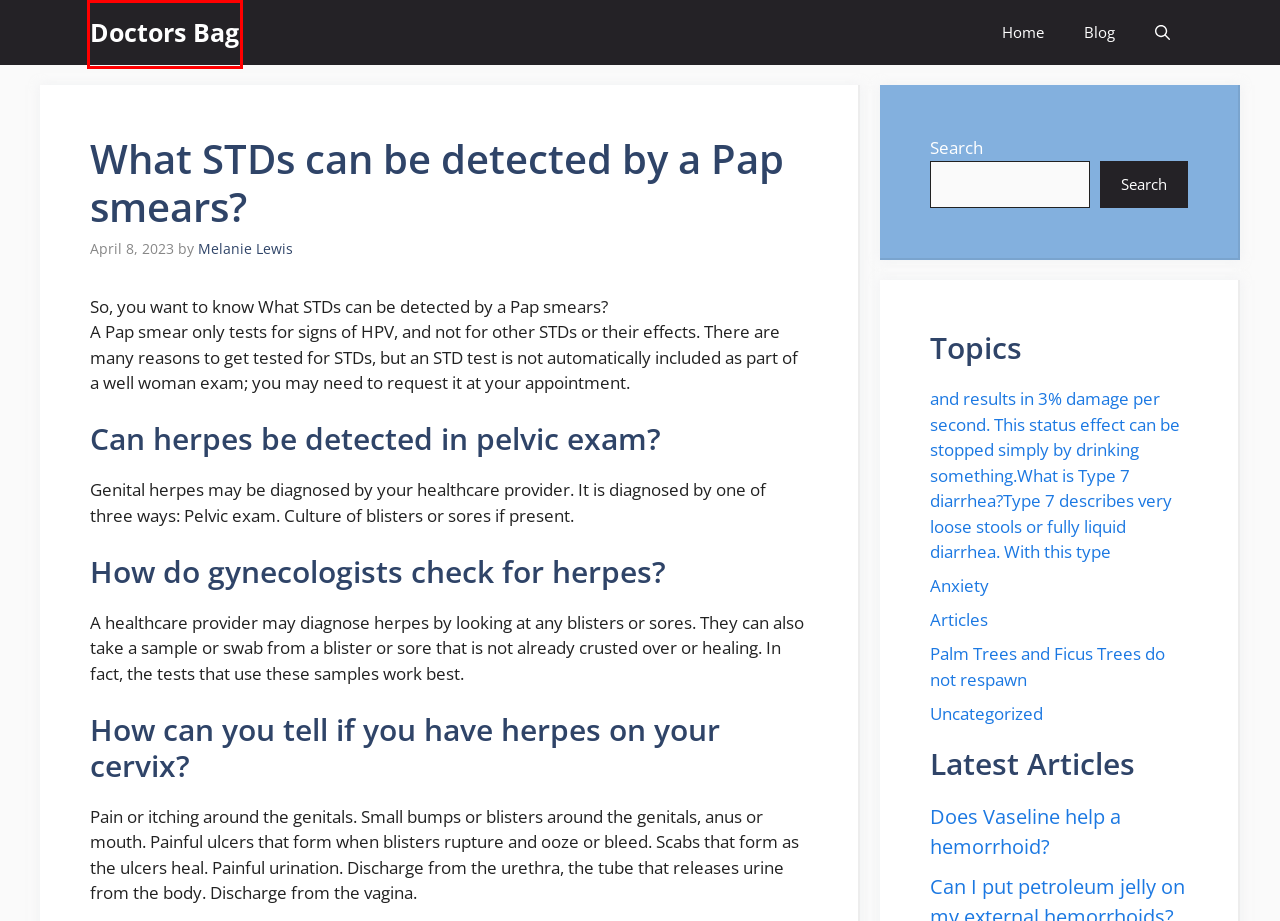Observe the screenshot of a webpage with a red bounding box around an element. Identify the webpage description that best fits the new page after the element inside the bounding box is clicked. The candidates are:
A. Home - Doctors Bag
B. Does Vaseline help a hemorrhoid? - Doctors Bag
C. Articles - Doctors Bag
D. Palm Trees and Ficus Trees do not respawn - Doctors Bag
E. Uncategorized - Doctors Bag
F. Anxiety - Doctors Bag
G. Blog - Doctors Bag
H. Melanie Lewis - Doctors Bag

A